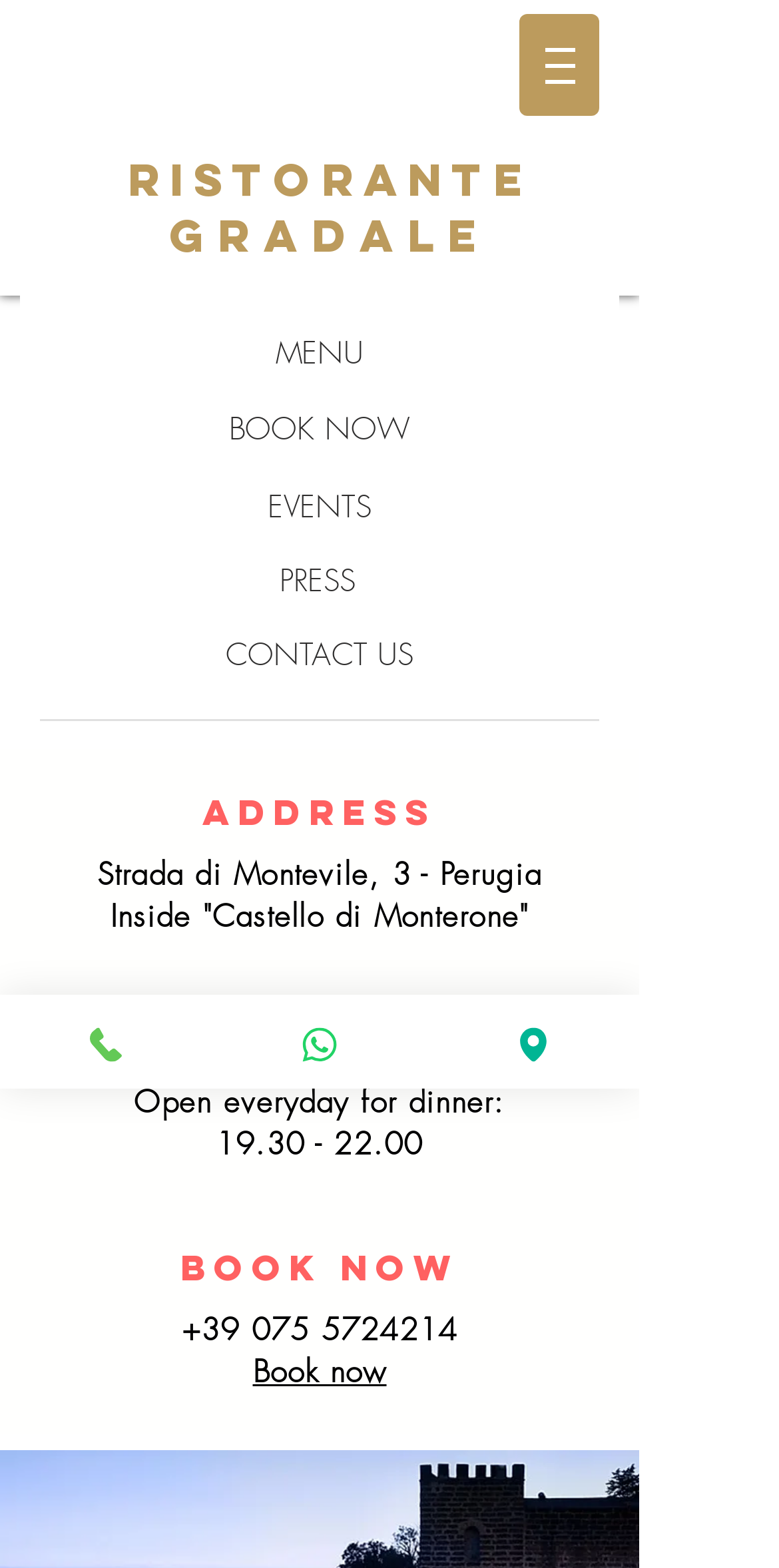How can I book a table?
Provide a fully detailed and comprehensive answer to the question.

I found the booking options by looking at the link elements on the webpage, which mentions 'BOOK NOW' and a phone number '+39 075 5724214'.